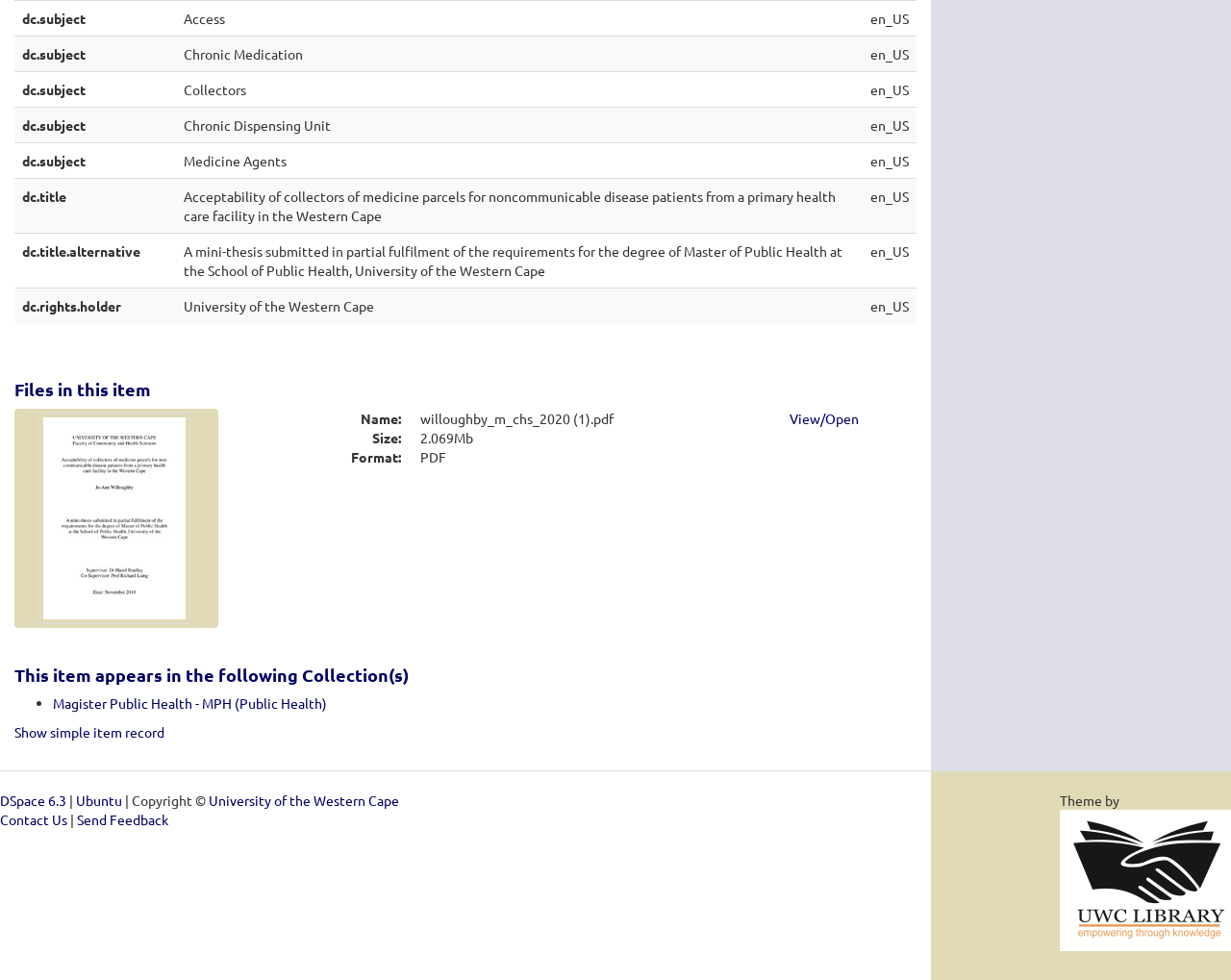Please mark the bounding box coordinates of the area that should be clicked to carry out the instruction: "Contact us".

[0.0, 0.827, 0.055, 0.845]